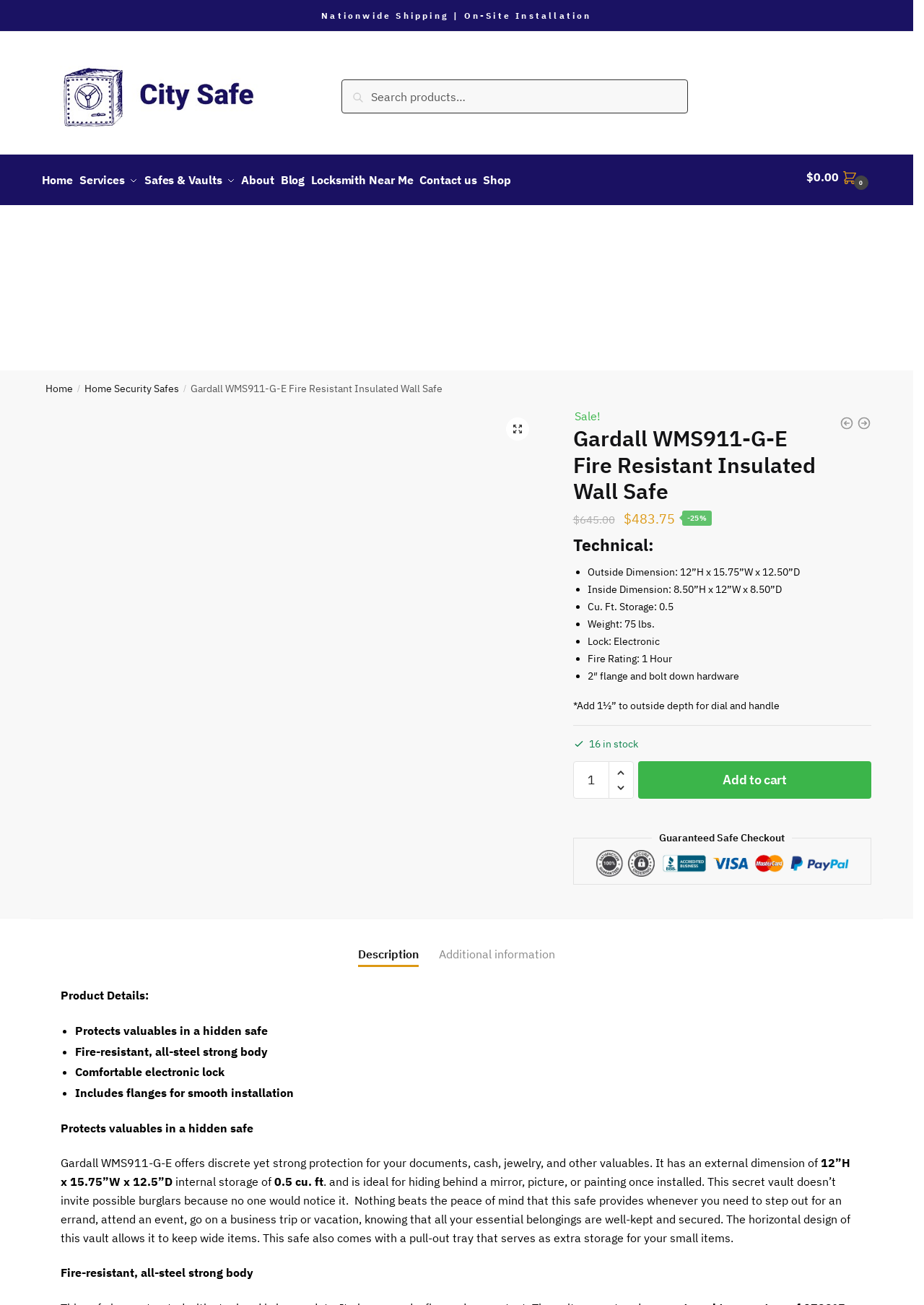Highlight the bounding box coordinates of the element you need to click to perform the following instruction: "Search for something."

None